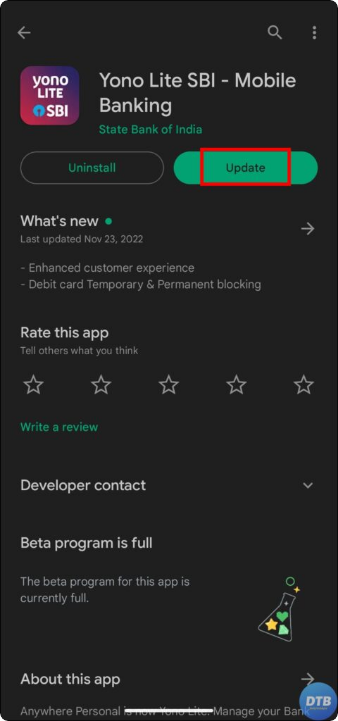Create a detailed narrative for the image.

The image displays the update screen for the "Yono Lite SBI" mobile banking application from the State Bank of India. Prominently featured at the top, the app's name and logo are displayed. Below this, there are options for users to either "Uninstall" or "Update" the app, with the "Update" button highlighted in red, indicating that an update is available. 

The section titled "What's new" provides an overview of recent improvements, which include enhancements to customer experience and details about debit card temporary and permanent blocking. Additionally, users are prompted to rate the app and provide feedback, but currently, the rating is shown as empty stars, suggesting a lack of user reviews. 

There's also a note about the developer's contact information and a message stating that the beta program for the app is full. The lower part of the screen contains an animated icon symbolizing additional app features. This image serves as a guide for users to ensure they are using the latest version of the application to avoid any technical errors.